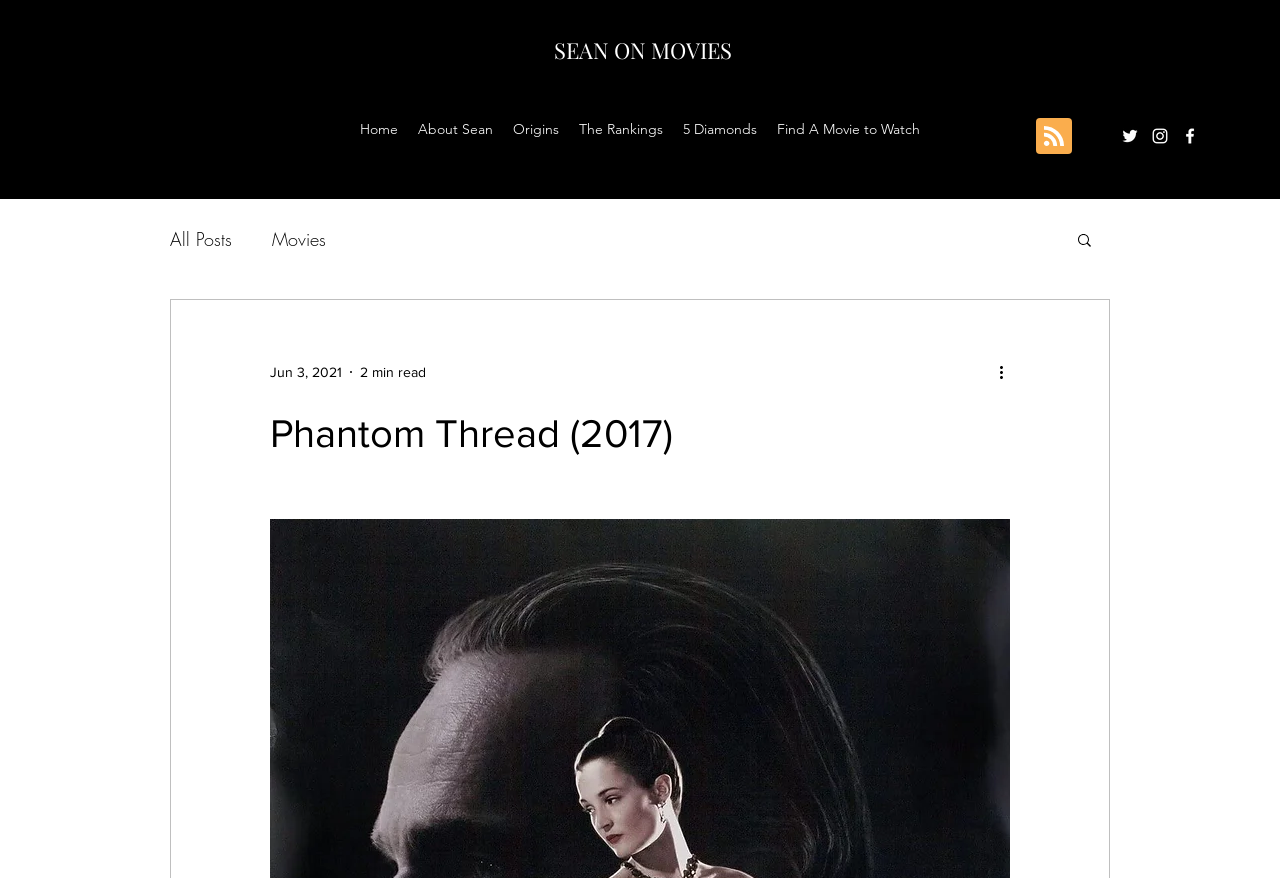Show me the bounding box coordinates of the clickable region to achieve the task as per the instruction: "view all posts".

[0.133, 0.259, 0.181, 0.286]